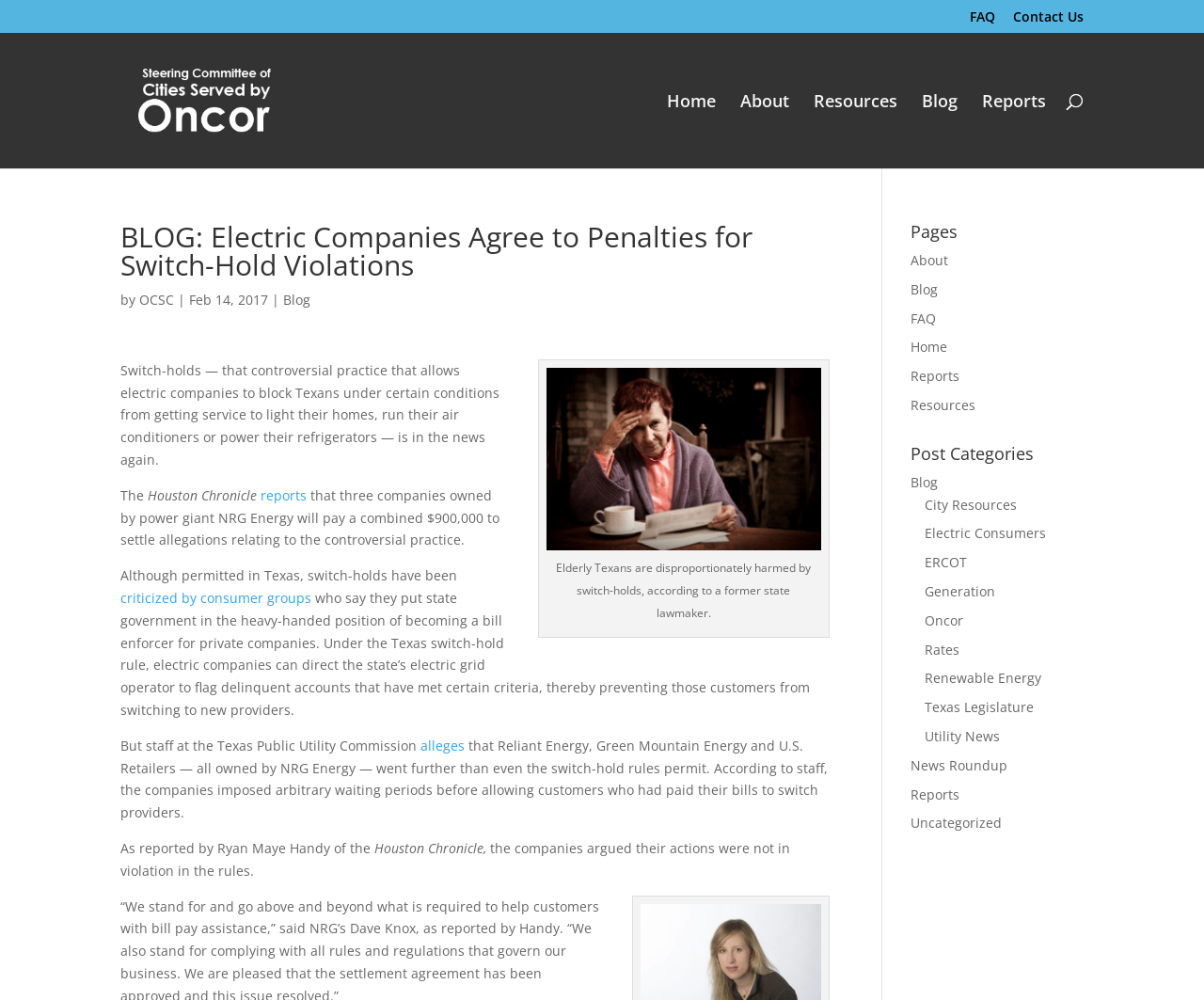What is the main heading displayed on the webpage? Please provide the text.

BLOG: Electric Companies Agree to Penalties for Switch-Hold Violations